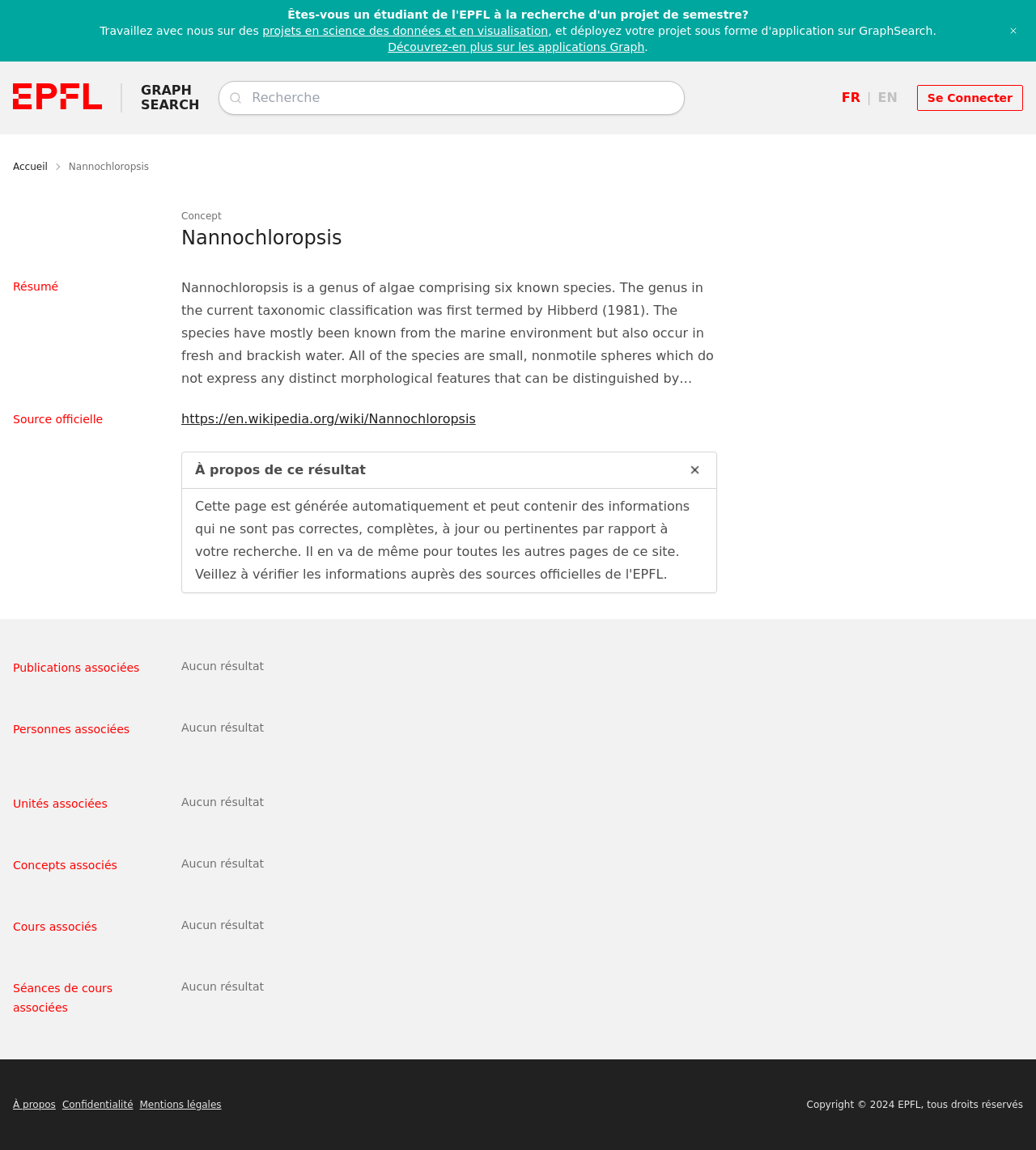Identify the bounding box coordinates for the UI element described as follows: "en". Ensure the coordinates are four float numbers between 0 and 1, formatted as [left, top, right, bottom].

[0.847, 0.077, 0.866, 0.094]